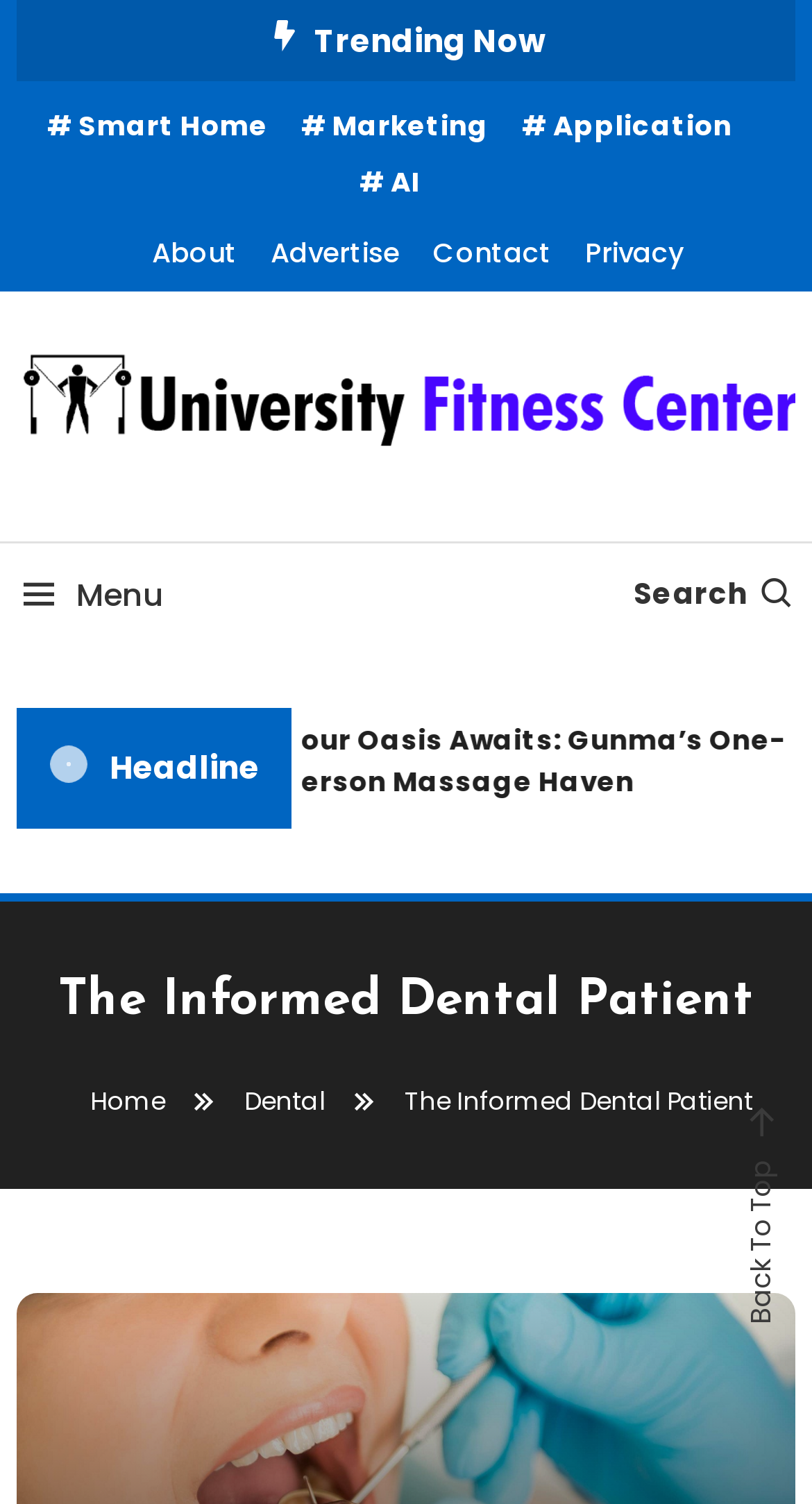Please determine the bounding box coordinates of the area that needs to be clicked to complete this task: 'search'. The coordinates must be four float numbers between 0 and 1, formatted as [left, top, right, bottom].

[0.78, 0.38, 0.98, 0.408]